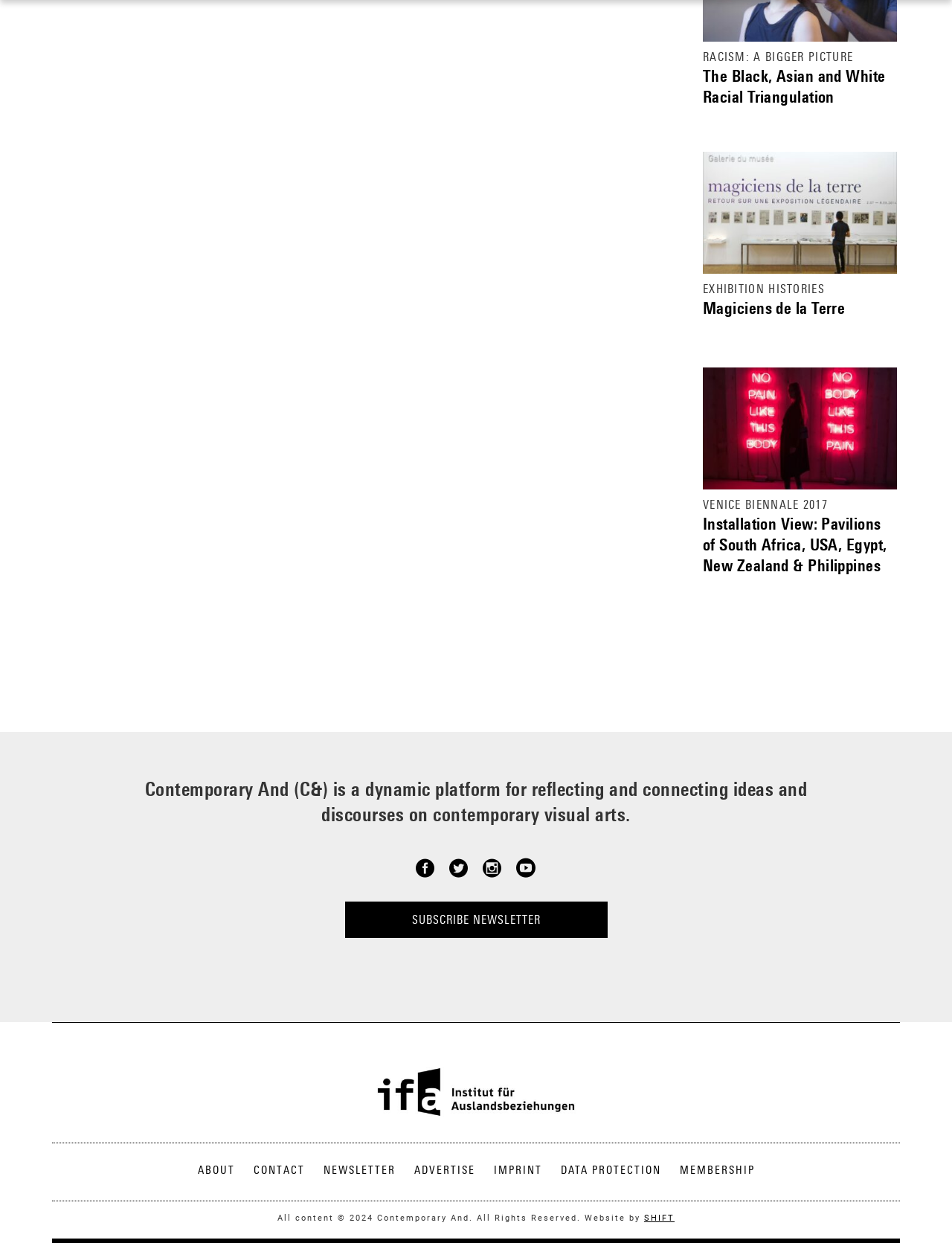Provide your answer in a single word or phrase: 
What is the title of the first exhibition?

The Black, Asian and White Racial Triangulation